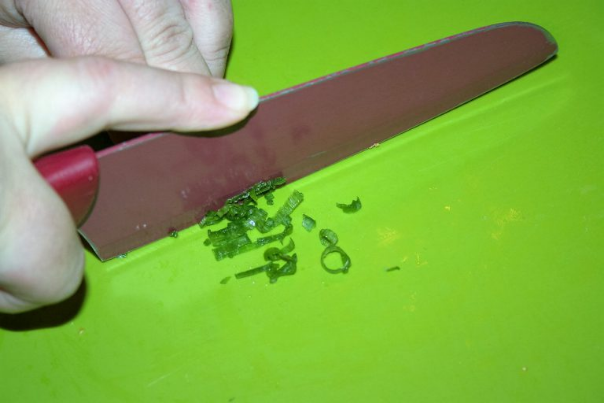What is the color of the knife handle?
Please use the image to provide a one-word or short phrase answer.

Red